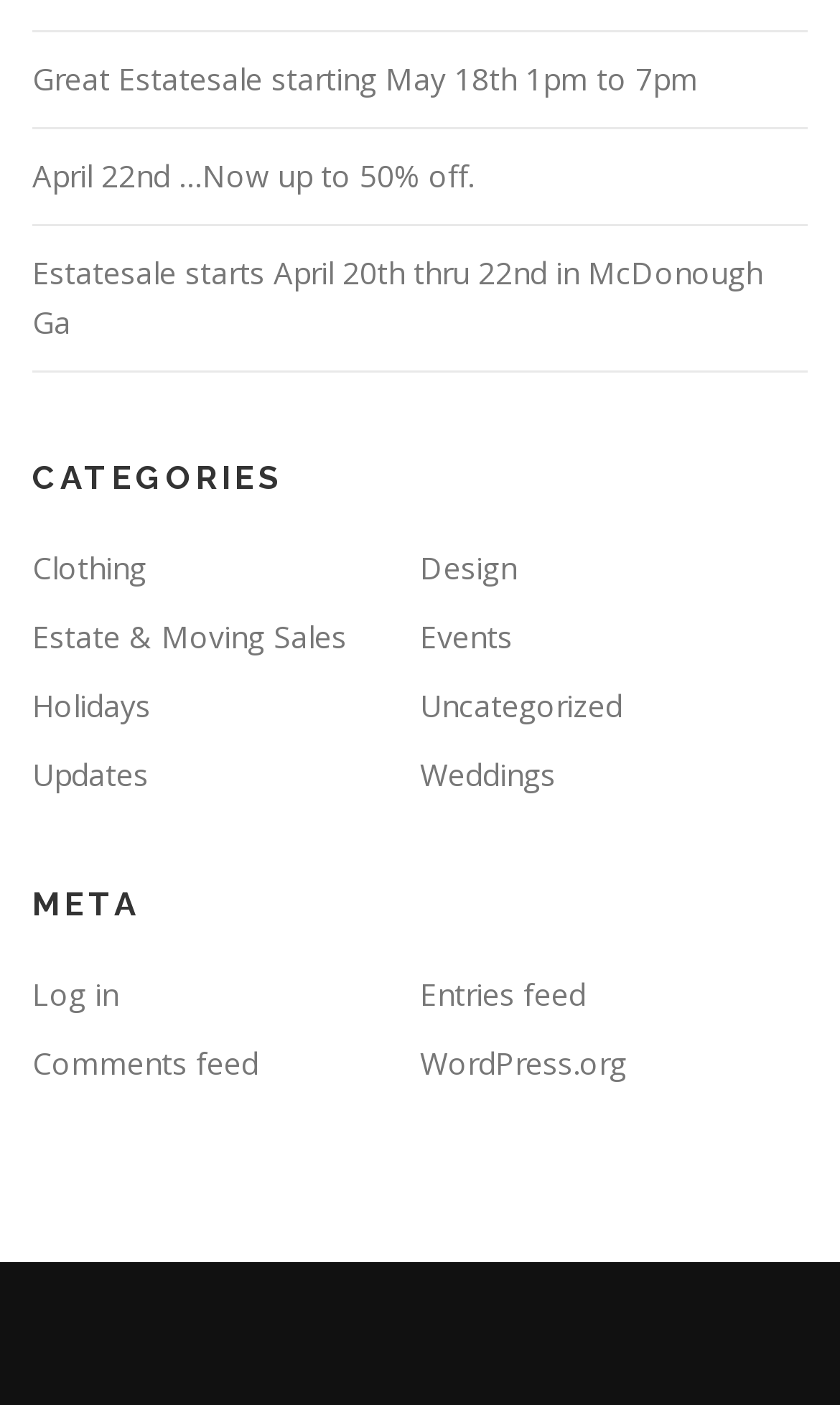Please analyze the image and give a detailed answer to the question:
How many links are available under the 'CATEGORIES' section?

I counted the number of links under the 'CATEGORIES' section, which includes 'Clothing', 'Design', 'Estate & Moving Sales', 'Events', 'Holidays', 'Uncategorized', 'Updates', and 'Weddings'. There are 8 links in total.